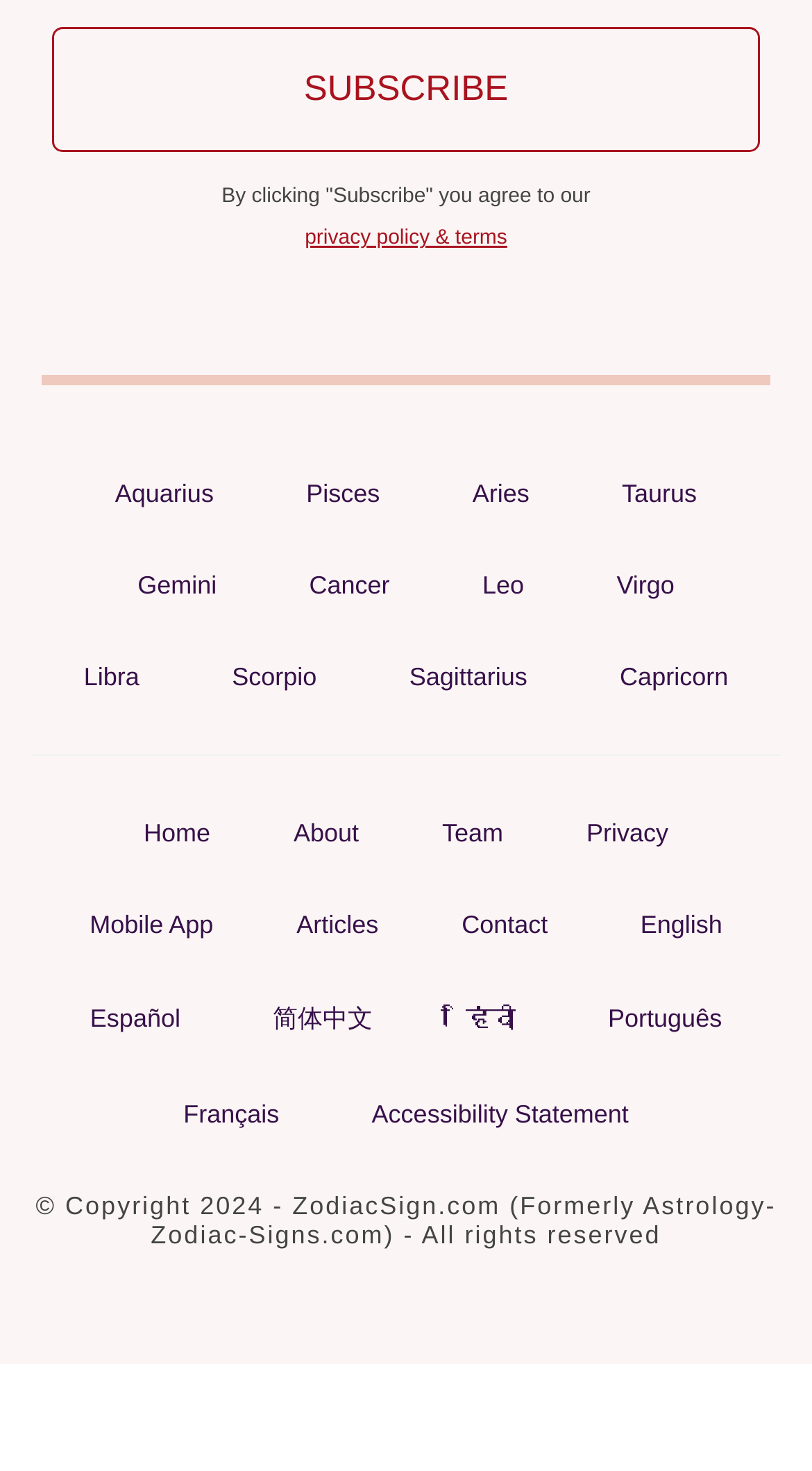Respond to the question below with a concise word or phrase:
What is the last link in the bottom navigation menu?

Accessibility Statement